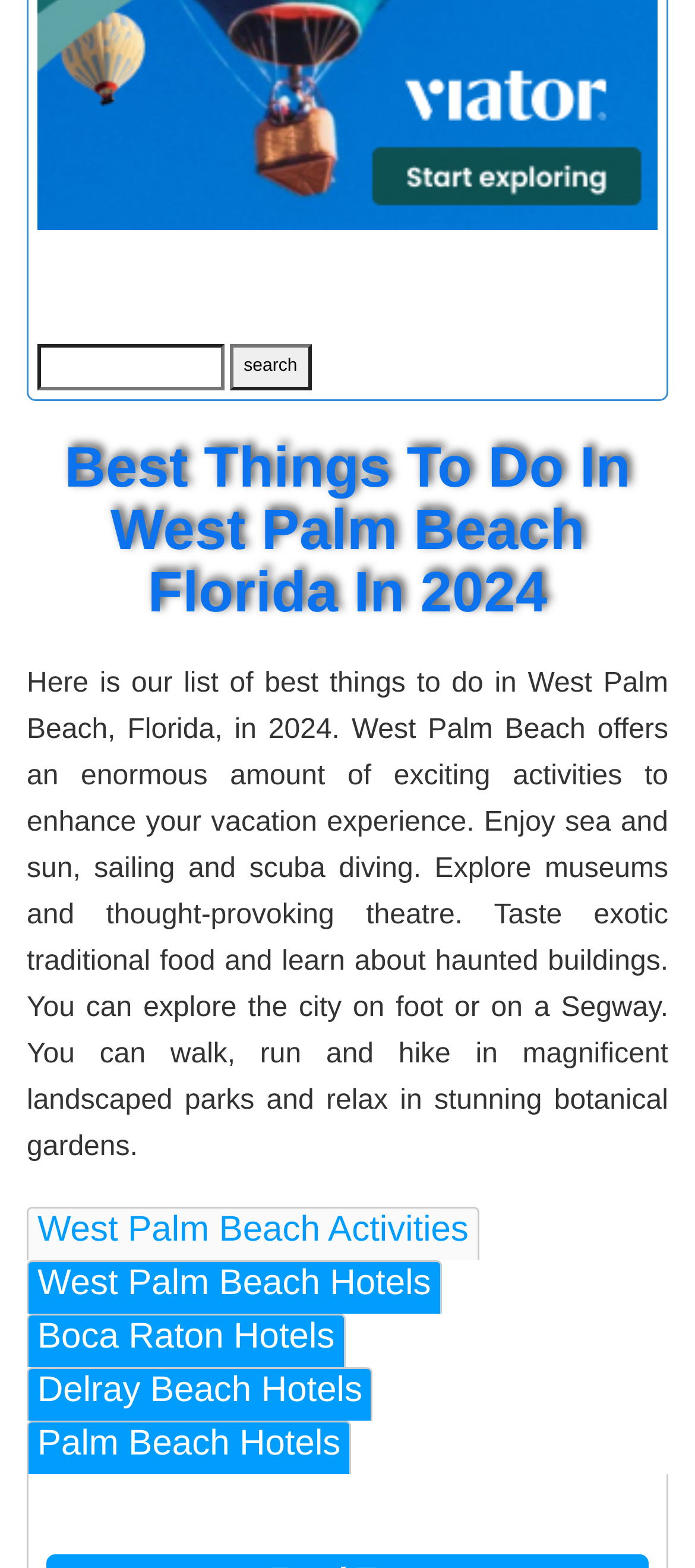Provide the bounding box coordinates of the HTML element described by the text: "West Palm Beach Hotels".

[0.038, 0.803, 0.635, 0.837]